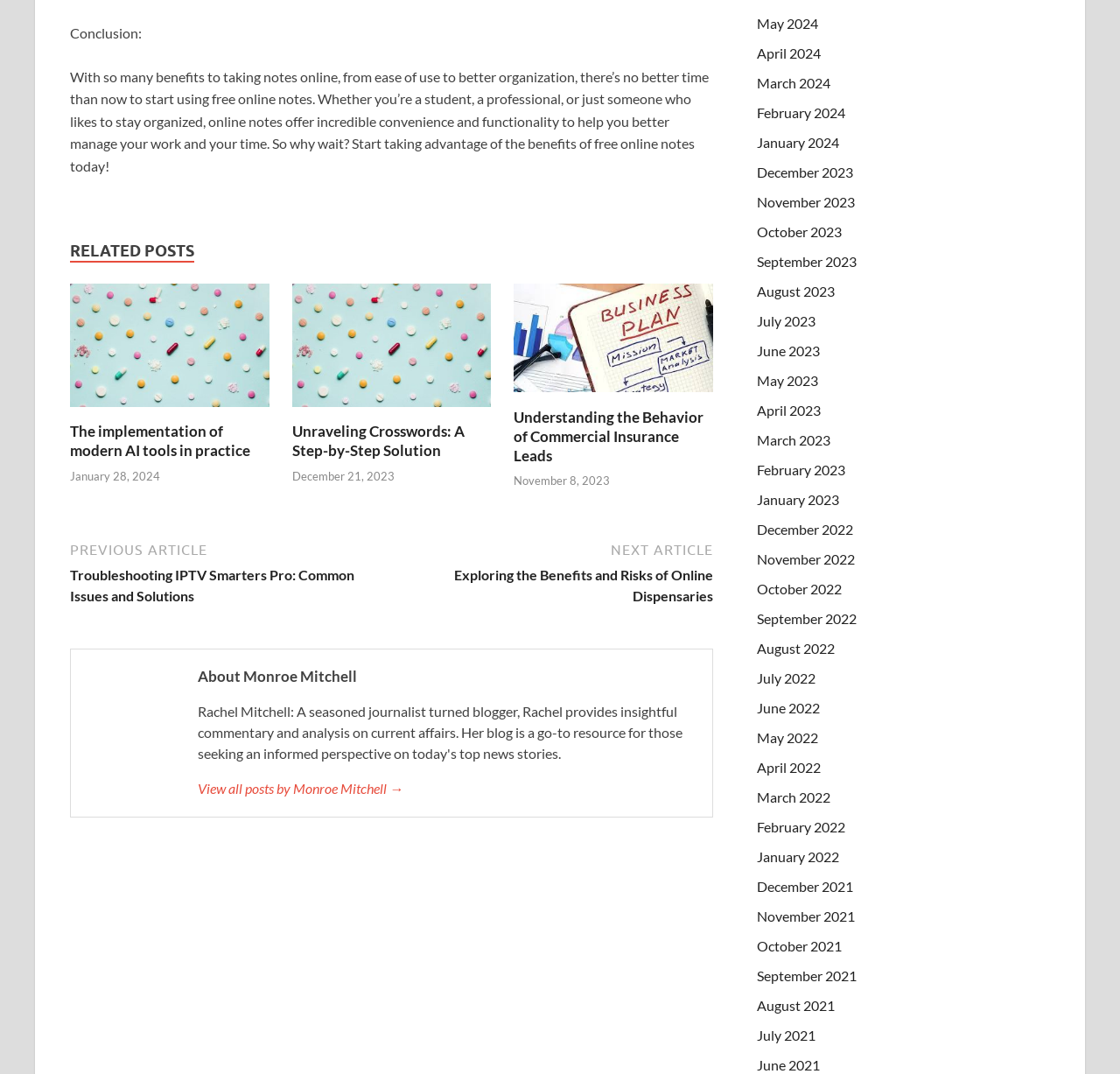Specify the bounding box coordinates of the area to click in order to execute this command: 'Click on 'The implementation of modern AI tools in practice''. The coordinates should consist of four float numbers ranging from 0 to 1, and should be formatted as [left, top, right, bottom].

[0.062, 0.375, 0.241, 0.39]